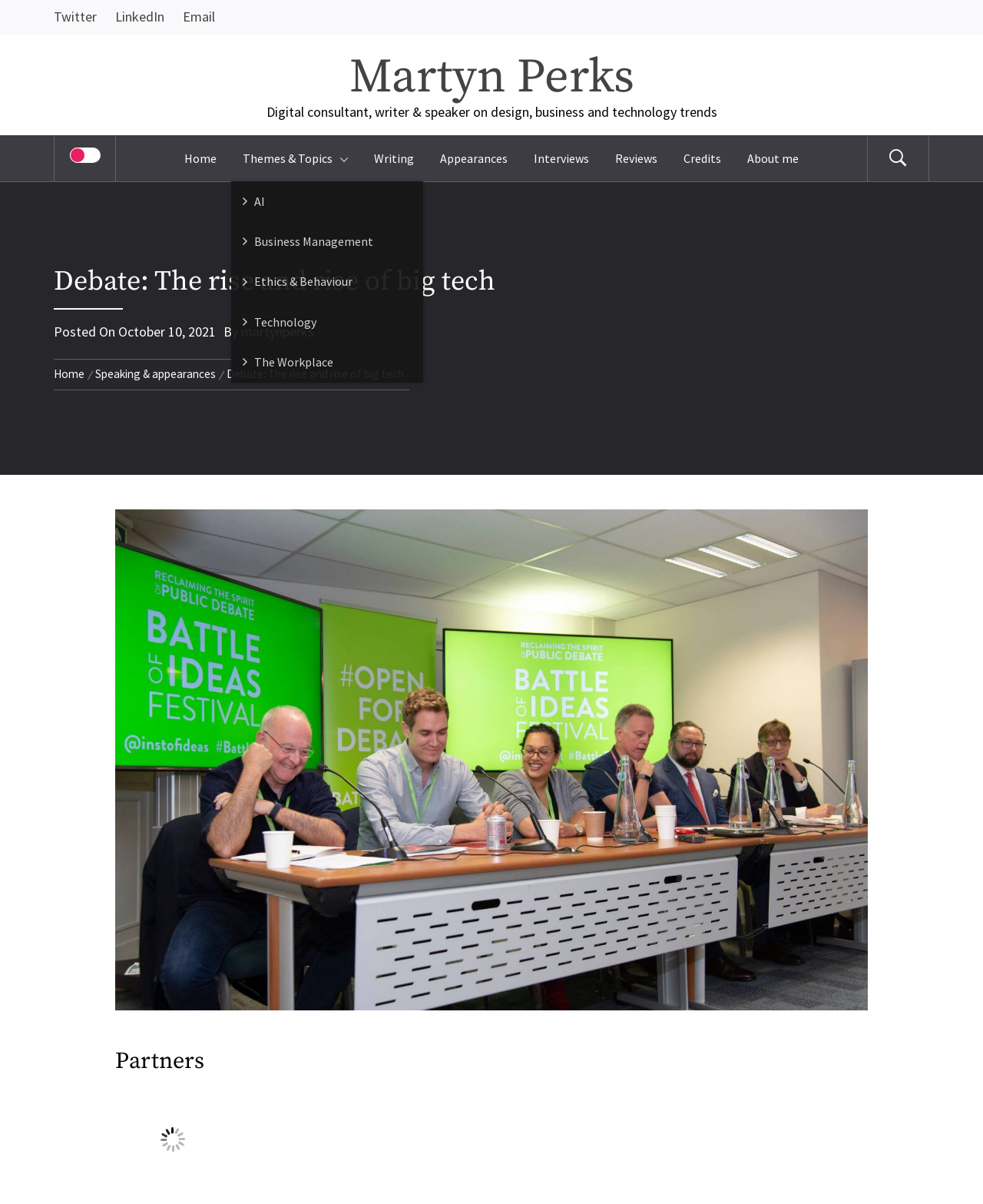What is the date of the post?
Refer to the image and provide a detailed answer to the question.

The date of the post can be found by looking at the link 'October 10, 2021' which is located below the 'Posted On' static text.